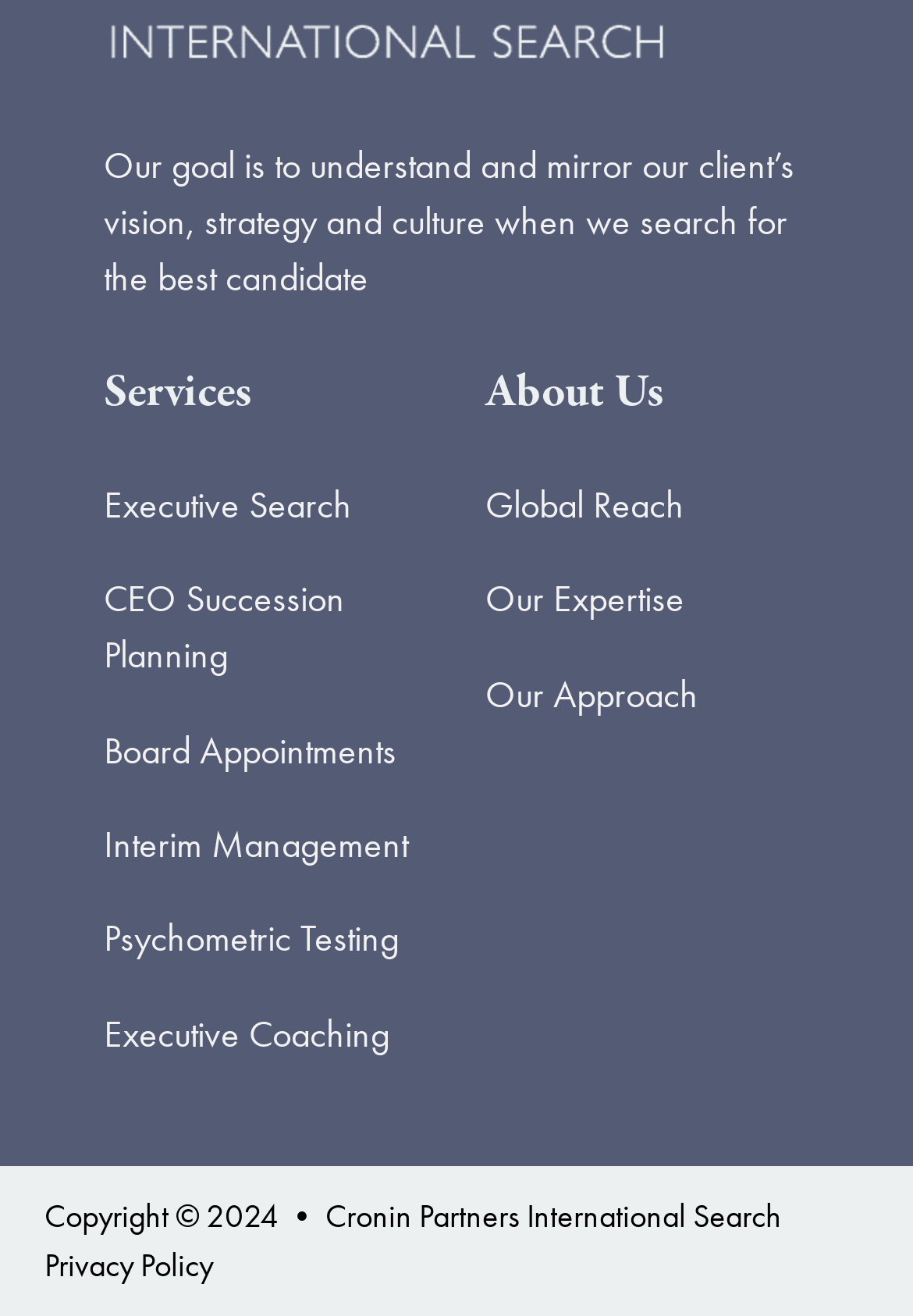Please identify the bounding box coordinates of the element's region that I should click in order to complete the following instruction: "Read Privacy Policy". The bounding box coordinates consist of four float numbers between 0 and 1, i.e., [left, top, right, bottom].

[0.048, 0.945, 0.233, 0.977]